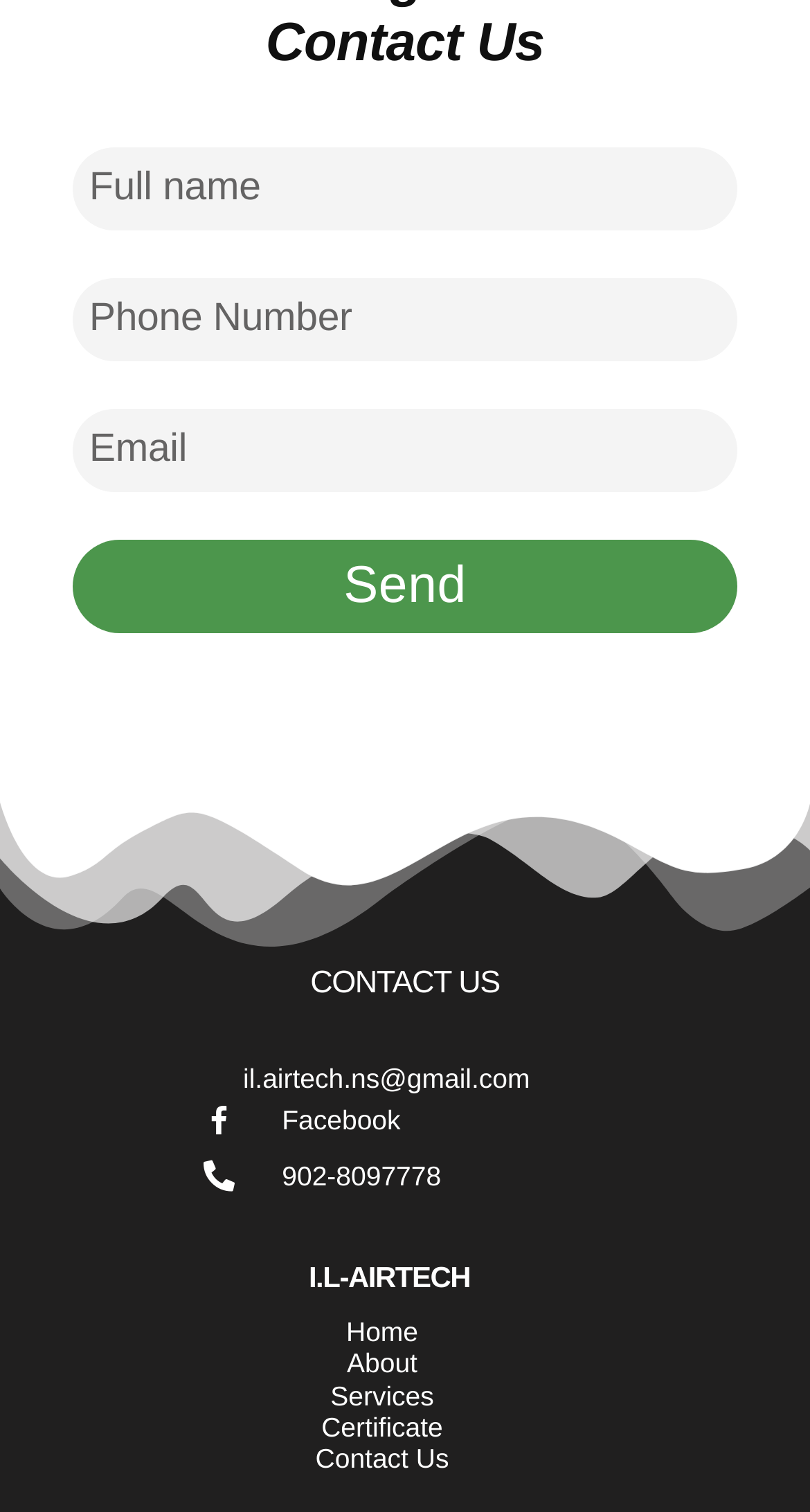Calculate the bounding box coordinates for the UI element based on the following description: "July 2005". Ensure the coordinates are four float numbers between 0 and 1, i.e., [left, top, right, bottom].

None